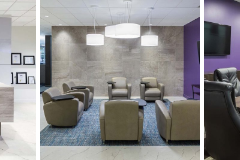What type of lighting is used in the lounge area?
Provide a one-word or short-phrase answer based on the image.

Soft, ambient lighting